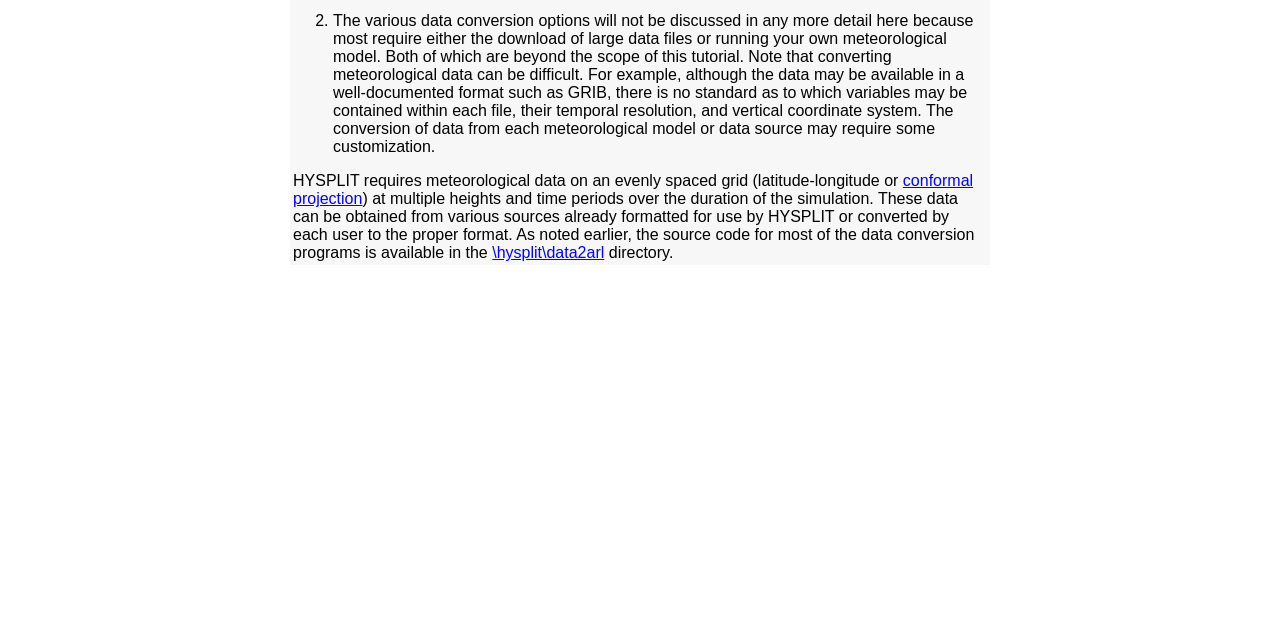Using the provided element description: "\hysplit\data2arl", determine the bounding box coordinates of the corresponding UI element in the screenshot.

[0.385, 0.382, 0.472, 0.408]